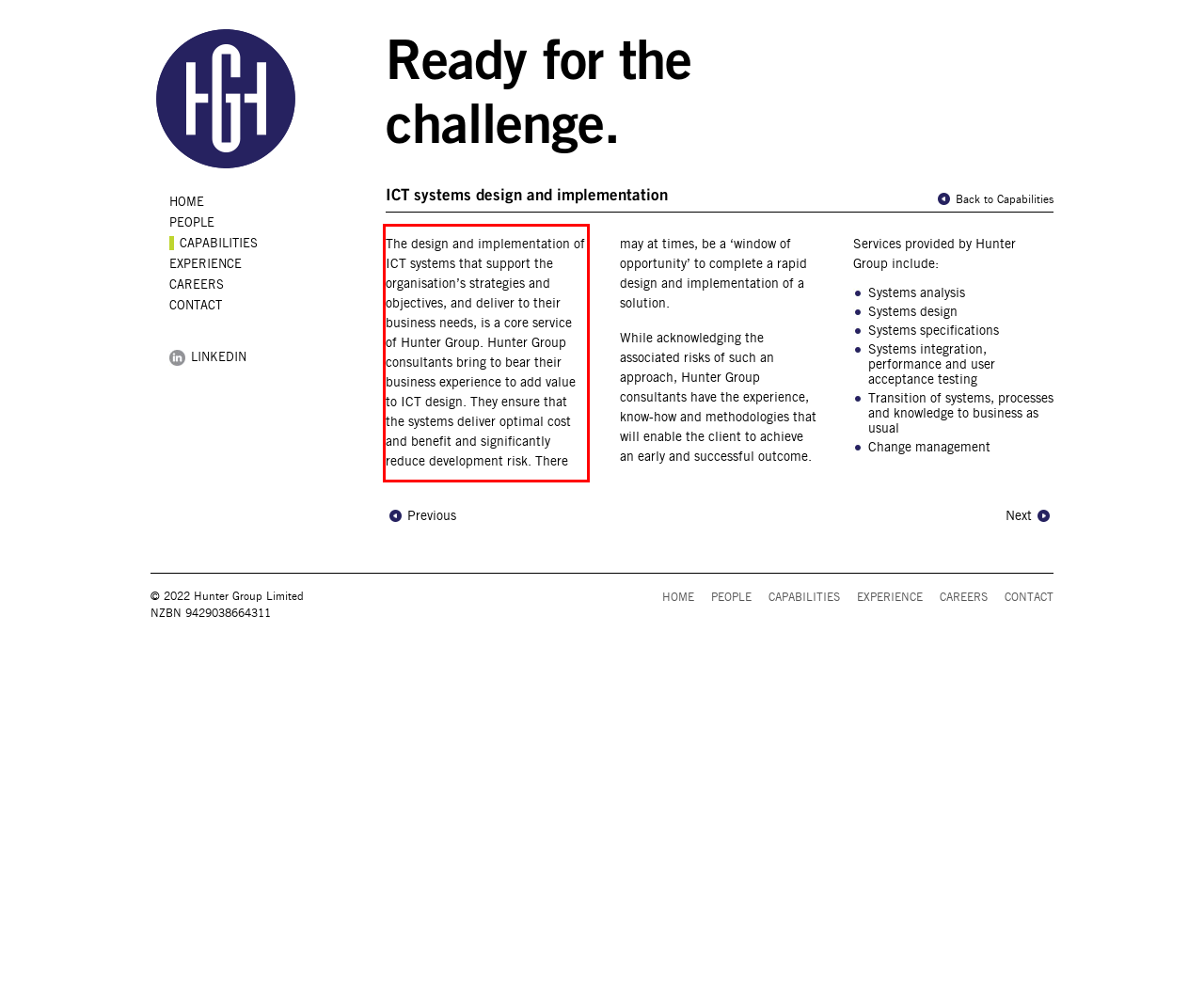Look at the provided screenshot of the webpage and perform OCR on the text within the red bounding box.

The design and implementation of ICT systems that support the organisation’s strategies and objectives, and deliver to their business needs, is a core service of Hunter Group. Hunter Group consultants bring to bear their business experience to add value to ICT design. They ensure that the systems deliver optimal cost and benefit and significantly reduce development risk. There